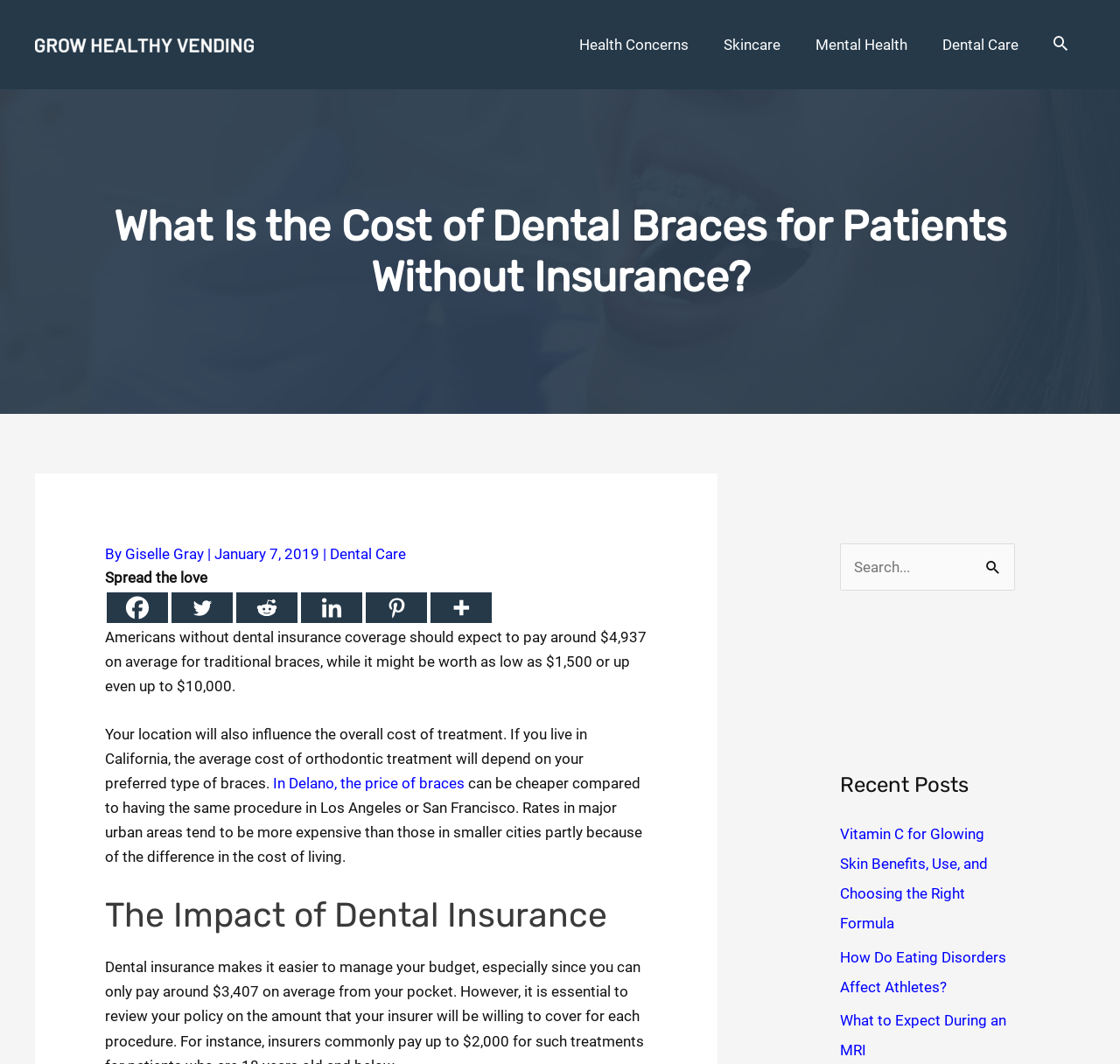From the image, can you give a detailed response to the question below:
What is the topic of the recent post 'Vitamin C for Glowing Skin Benefits, Use, and Choosing the Right Formula'?

The recent post 'Vitamin C for Glowing Skin Benefits, Use, and Choosing the Right Formula' is related to skincare, as it discusses the benefits and uses of vitamin C for glowing skin.